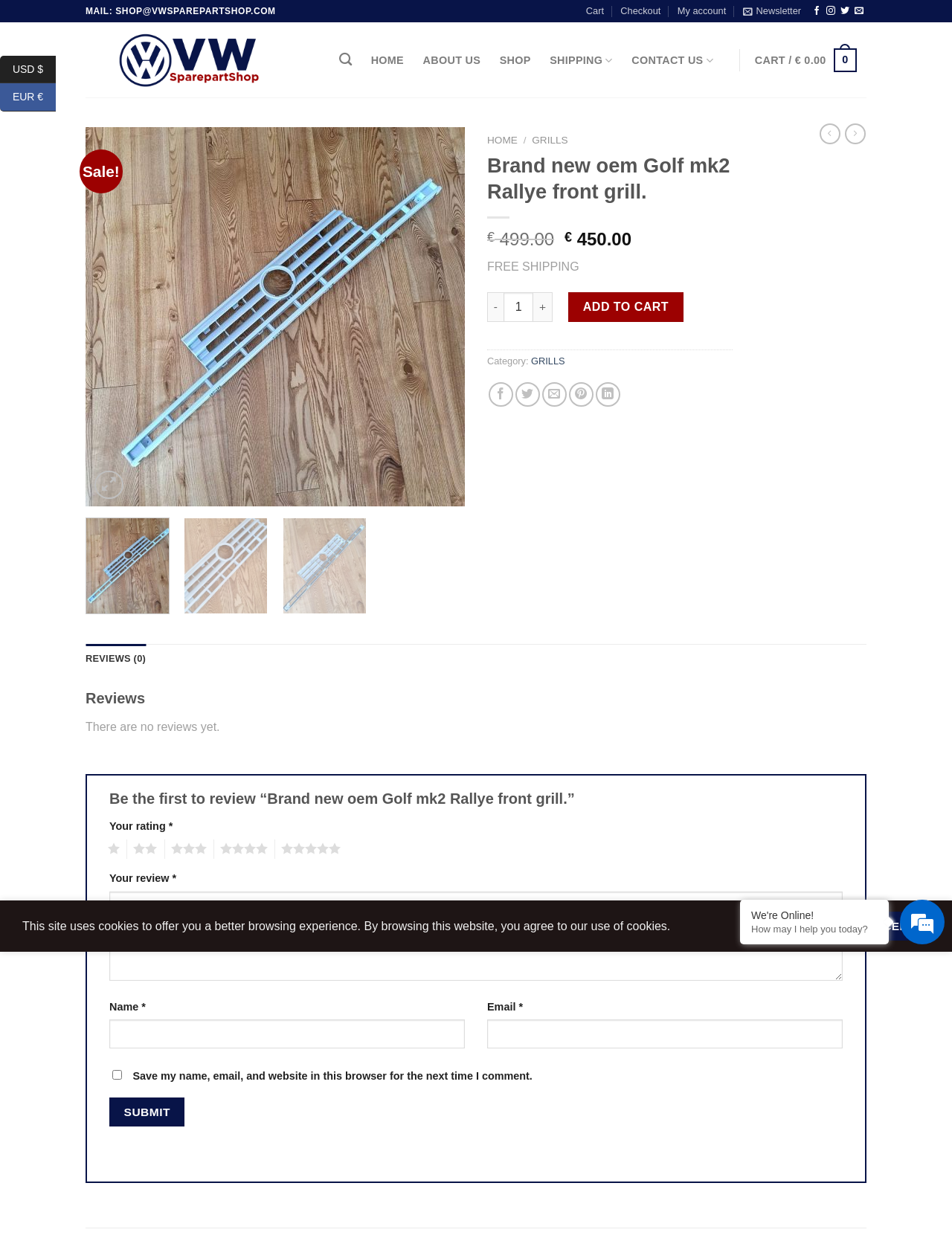Locate the bounding box coordinates of the segment that needs to be clicked to meet this instruction: "View cart".

[0.783, 0.035, 0.91, 0.062]